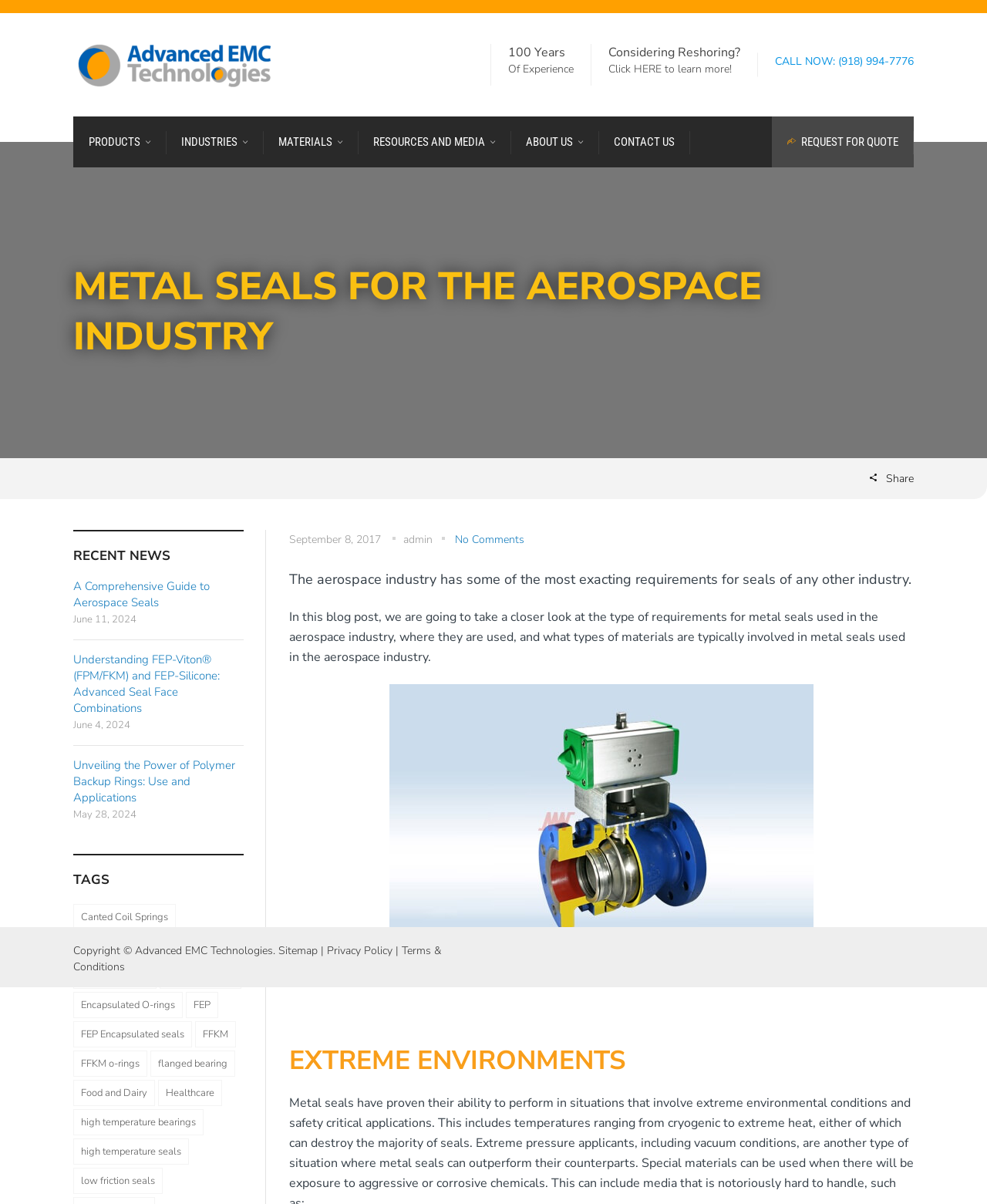Create a detailed summary of all the visual and textual information on the webpage.

This webpage is about Advanced EMC Technologies, a company that specializes in high-performance polymer seals and bearings. At the top right corner, there is a call-to-action button "CALL NOW" with a phone number. Below it, there is a heading "Considering Reshoring?" with a link to learn more. 

On the top left, there is a logo of Advanced EMC Technologies, which is an image with a link to the company's homepage. Next to it, there are navigation links to different sections of the website, including "INDUSTRIES", "MATERIALS", "RESOURCES AND MEDIA", "ABOUT US", and "CONTACT US". 

The main content of the webpage is a blog post titled "METAL SEALS FOR THE AEROSPACE INDUSTRY". The post discusses the exacting requirements for seals in the aerospace industry and provides information on the type of requirements, where they are used, and the materials involved. The post includes an image of a metal seal and a link to the image source.

Below the blog post, there are three recent news articles with links to read more. The articles are titled "A Comprehensive Guide to Aerospace Seals", "Understanding FEP-Viton (FPM/FKM) and FEP-Silicone: Advanced Seal Face Combinations", and "Unveiling the Power of Polymer Backup Rings: Use and Applications". Each article has a date published.

On the left side of the webpage, there is a section titled "TAGS" with links to various topics, including "Canted Coil Springs", "CNC Maching", "COVID-19", and many others.

At the bottom of the webpage, there is a copyright notice and links to the sitemap, privacy policy, and terms and conditions.